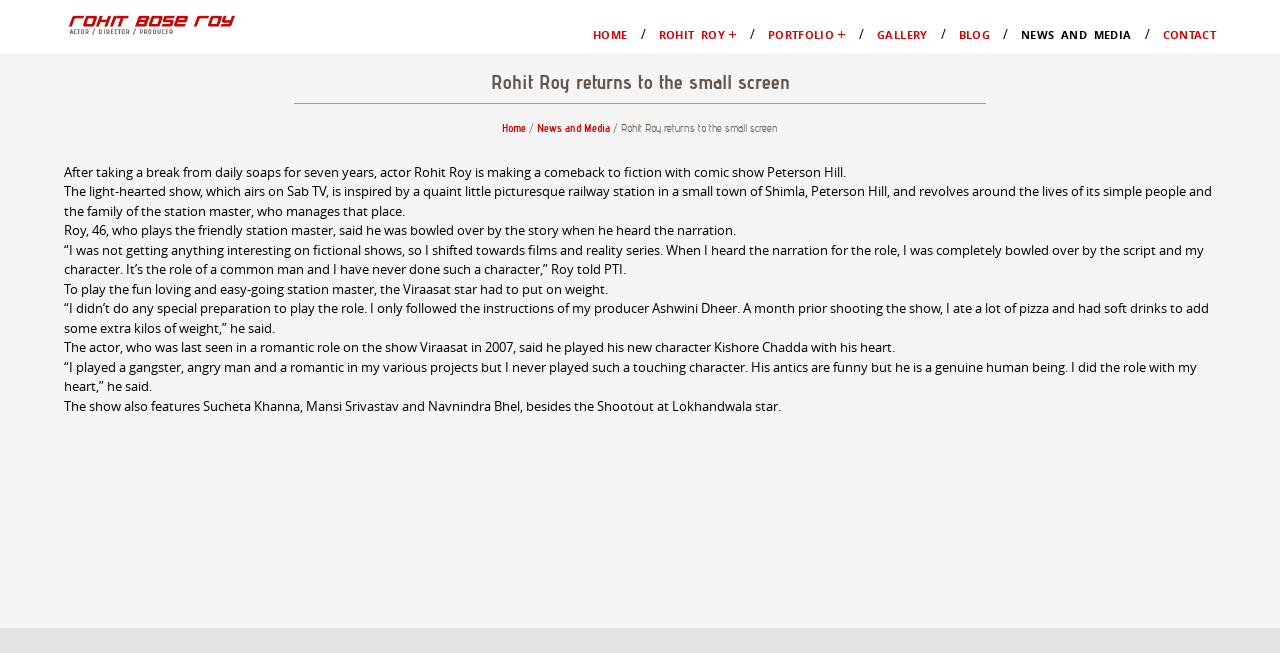What is the name of the show Rohit Roy is starring in?
Could you answer the question with a detailed and thorough explanation?

According to the article, Rohit Roy is making a comeback to fiction with the comic show Peterson Hill, which airs on Sab TV.